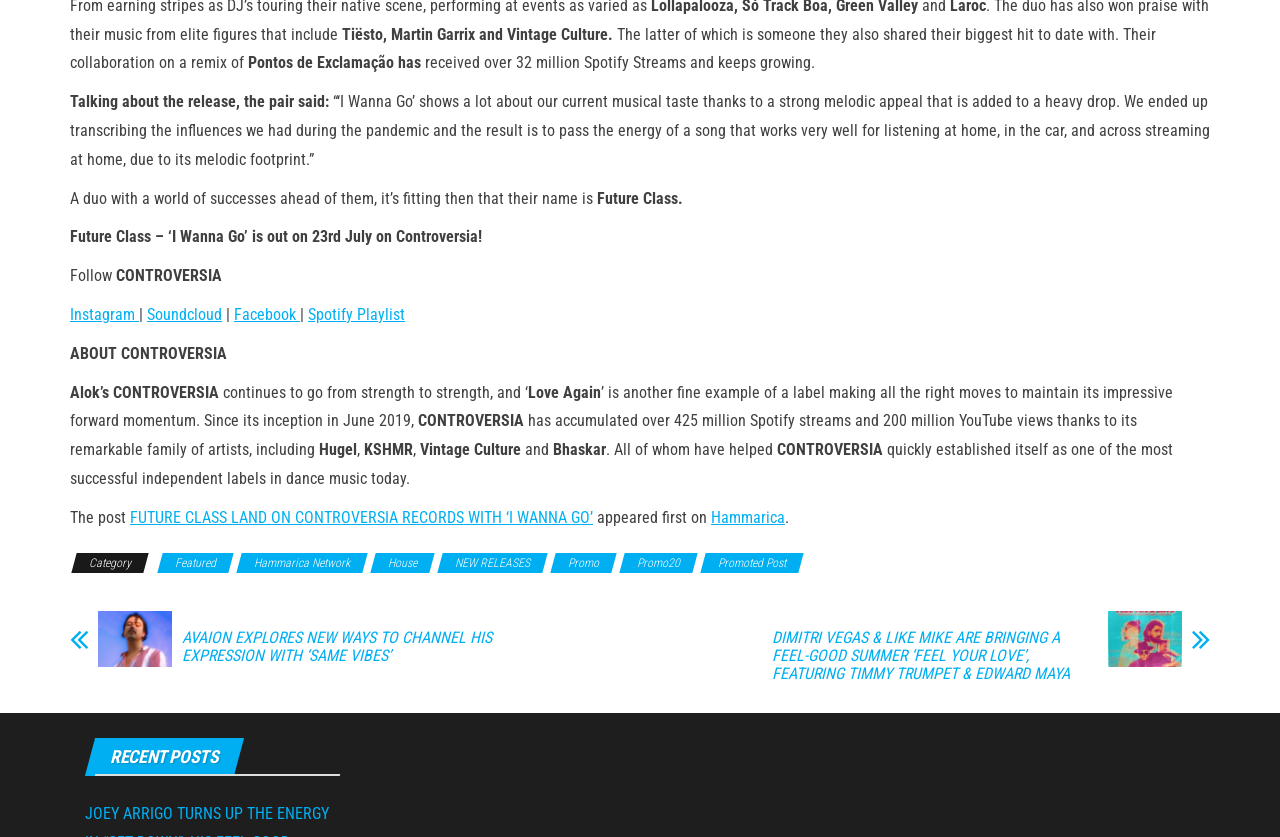Please answer the following query using a single word or phrase: 
What is the name of the label mentioned in the article?

CONTROVERSIA